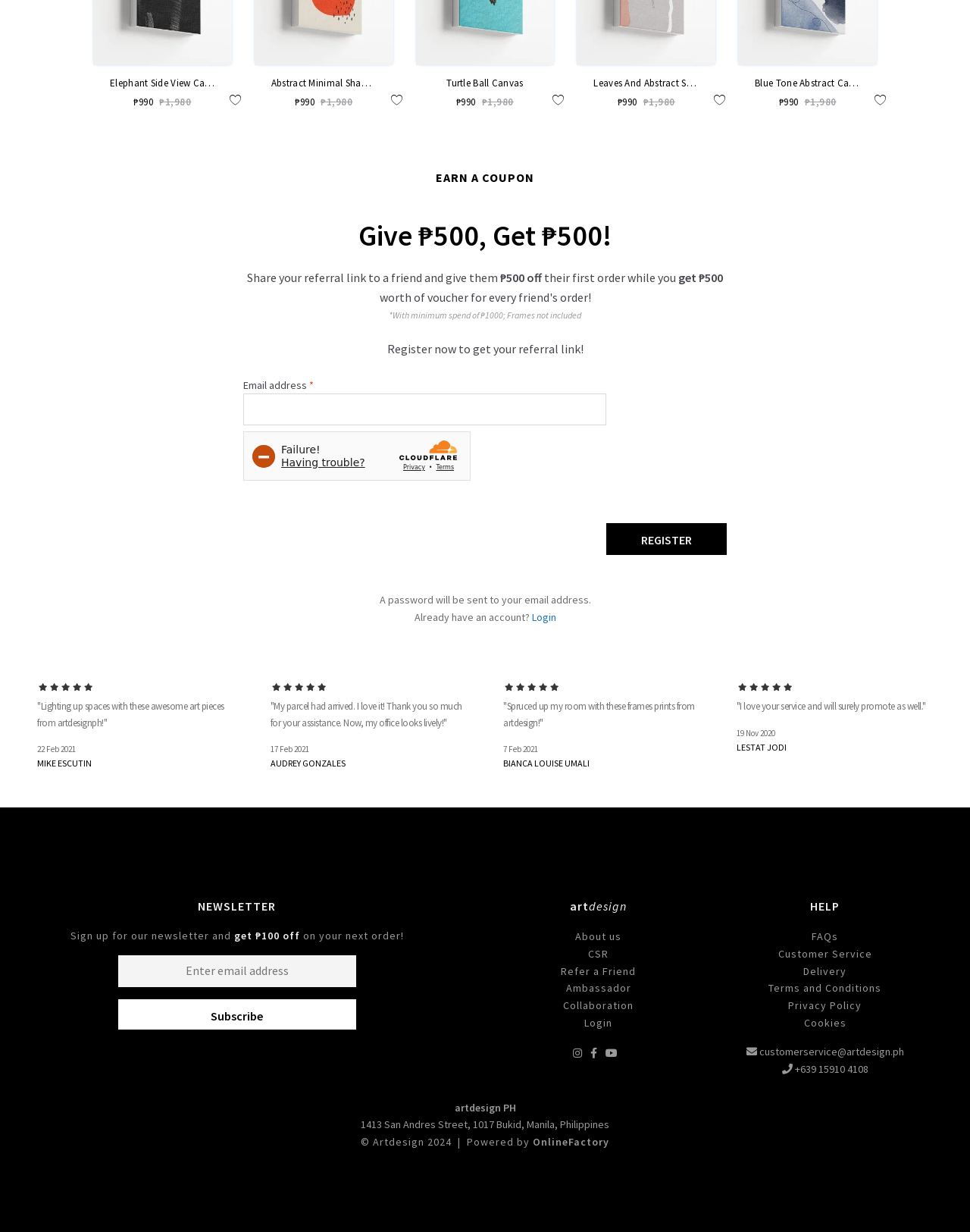What is the price of the Elephant Side View Canvas?
From the details in the image, answer the question comprehensively.

I found the price by looking at the heading 'Elephant Side View Canvas' and its corresponding insertion element, which contains the StaticText elements '₱' and '990'.